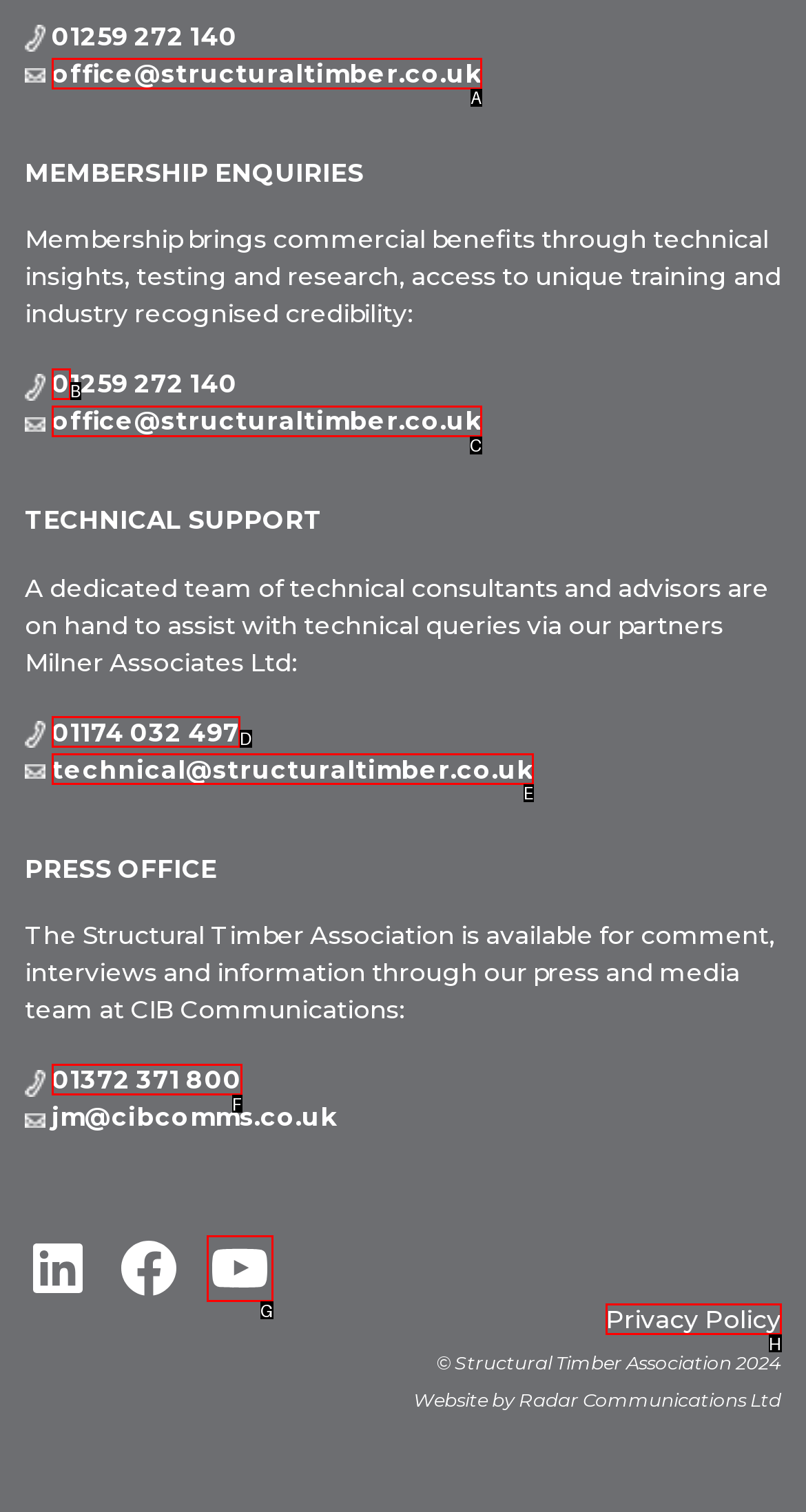Using the provided description: 01372 371 800, select the most fitting option and return its letter directly from the choices.

F